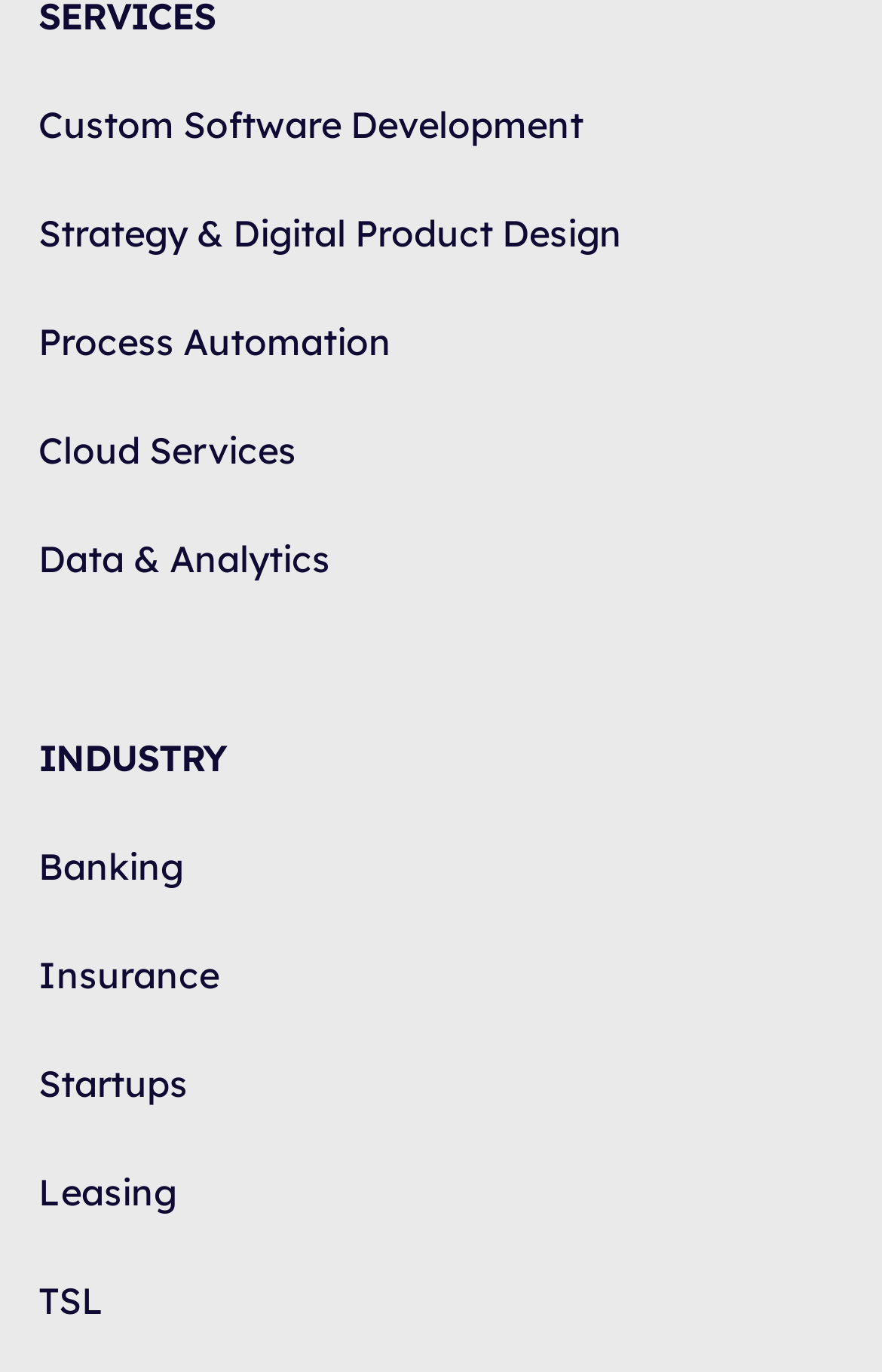Please find the bounding box coordinates of the element that must be clicked to perform the given instruction: "View Data & Analytics". The coordinates should be four float numbers from 0 to 1, i.e., [left, top, right, bottom].

[0.044, 0.391, 0.374, 0.424]